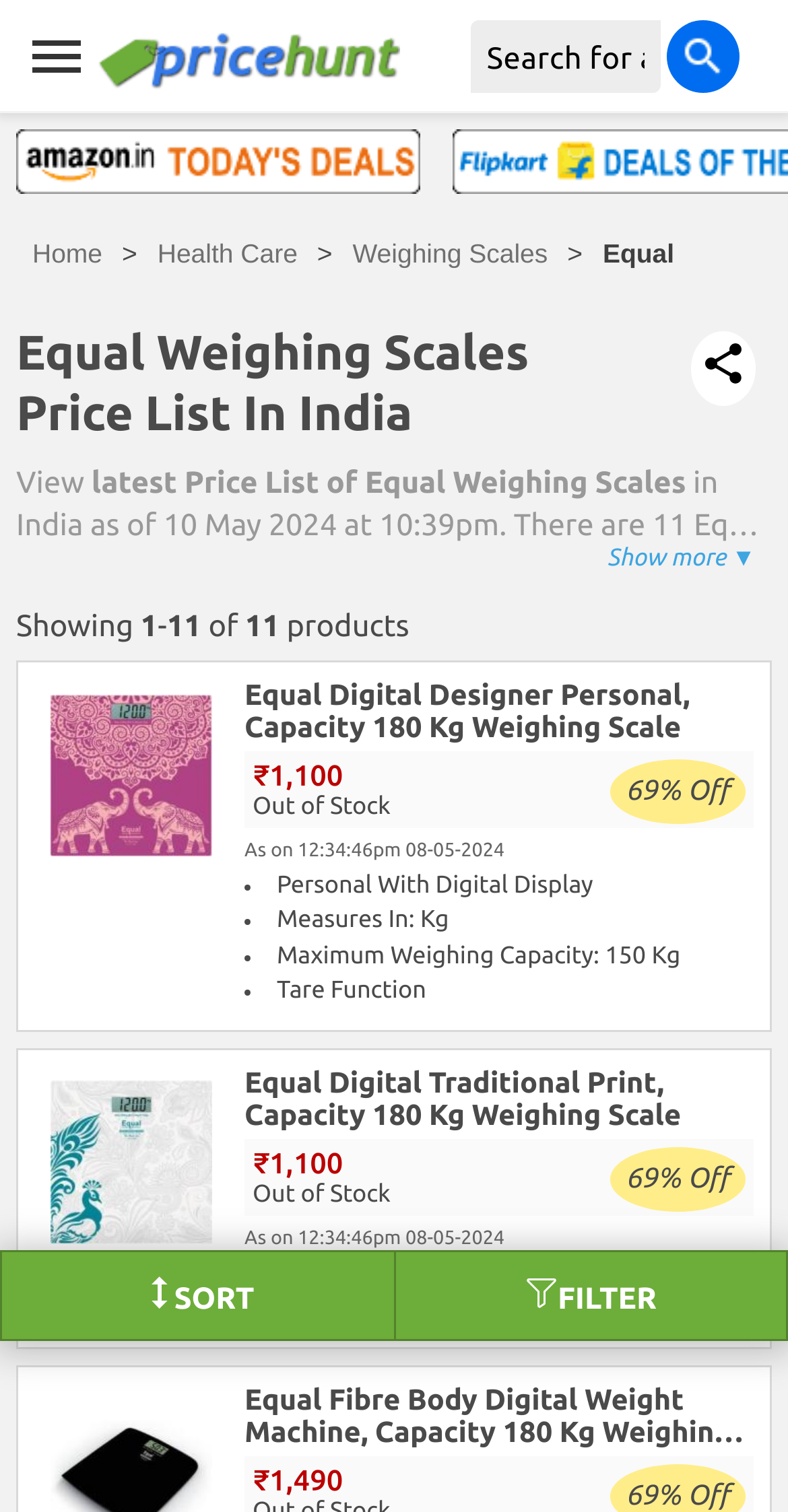What is the brand of the Weighing Scales?
Utilize the image to construct a detailed and well-explained answer.

I read the text on the webpage and found that the brand of the Weighing Scales is Equal.